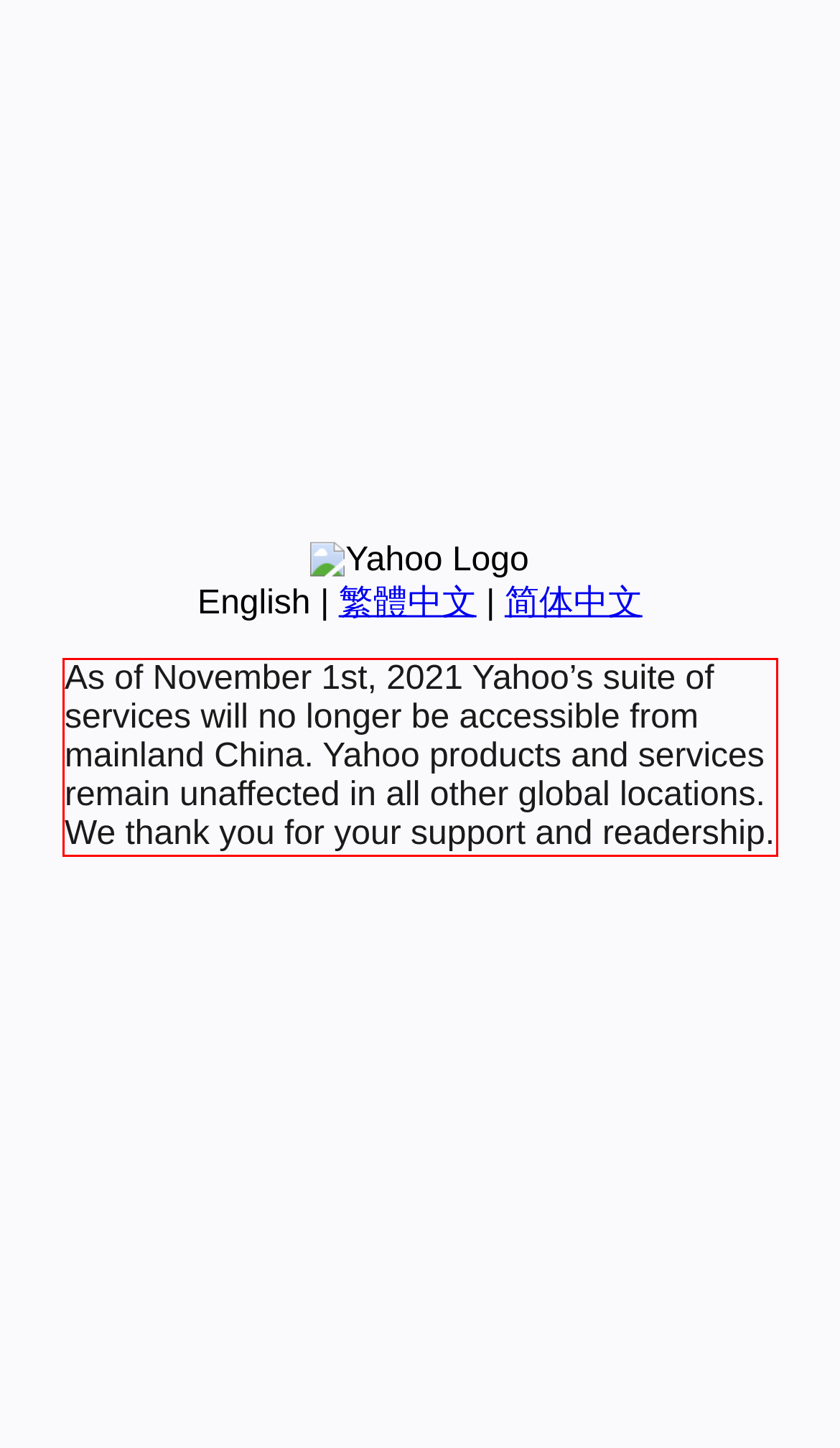Please extract the text content within the red bounding box on the webpage screenshot using OCR.

As of November 1st, 2021 Yahoo’s suite of services will no longer be accessible from mainland China. Yahoo products and services remain unaffected in all other global locations. We thank you for your support and readership.